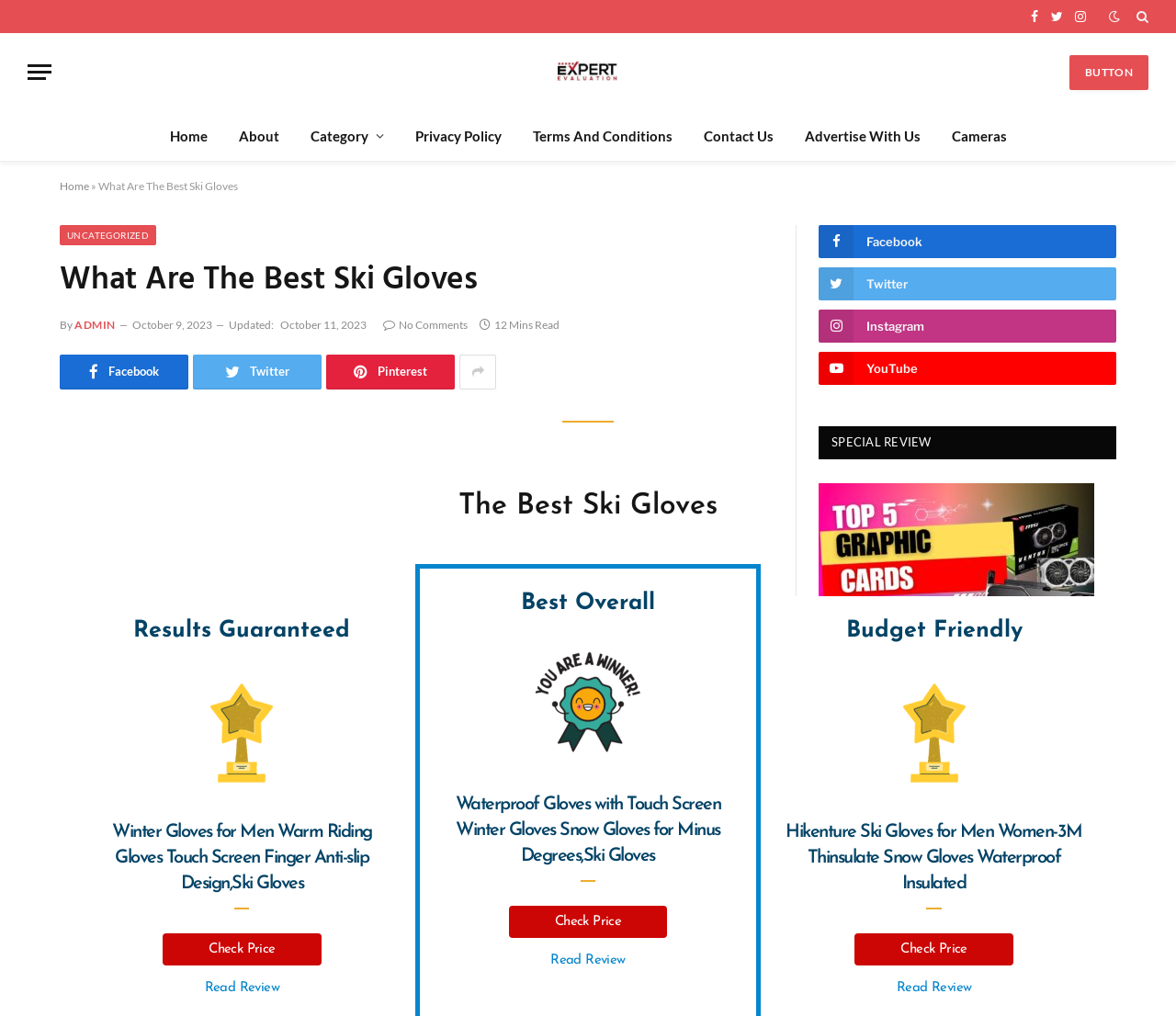Generate a thorough caption that explains the contents of the webpage.

This webpage is about reviewing the best ski gloves, focusing on proper fit, versatility, and unisex options for winter enthusiasts seeking warmth and performance. 

At the top of the page, there are social media links, including Facebook, Twitter, Instagram, and more, aligned horizontally. Below them, there is a menu button on the left and a link to "Expert Evaluation" with an image on the right. 

The main content area is divided into sections. The first section has a heading "What Are The Best Ski Gloves" followed by the author's name, date of publication, and an update date. There are also links to share the article on social media platforms. 

The next section is titled "The Best Ski Gloves" and features a list of ski gloves with their descriptions, prices, and review links. Each item in the list has a "Check Price" and "Read Review" button. The list is divided into three categories: "Results Guaranteed", "Best Overall", and "Budget Friendly". 

At the bottom of the page, there are more social media links and a section titled "SPECIAL REVIEW" with two links. The webpage also has a navigation menu at the top with links to "Home", "About", "Privacy Policy", and more.